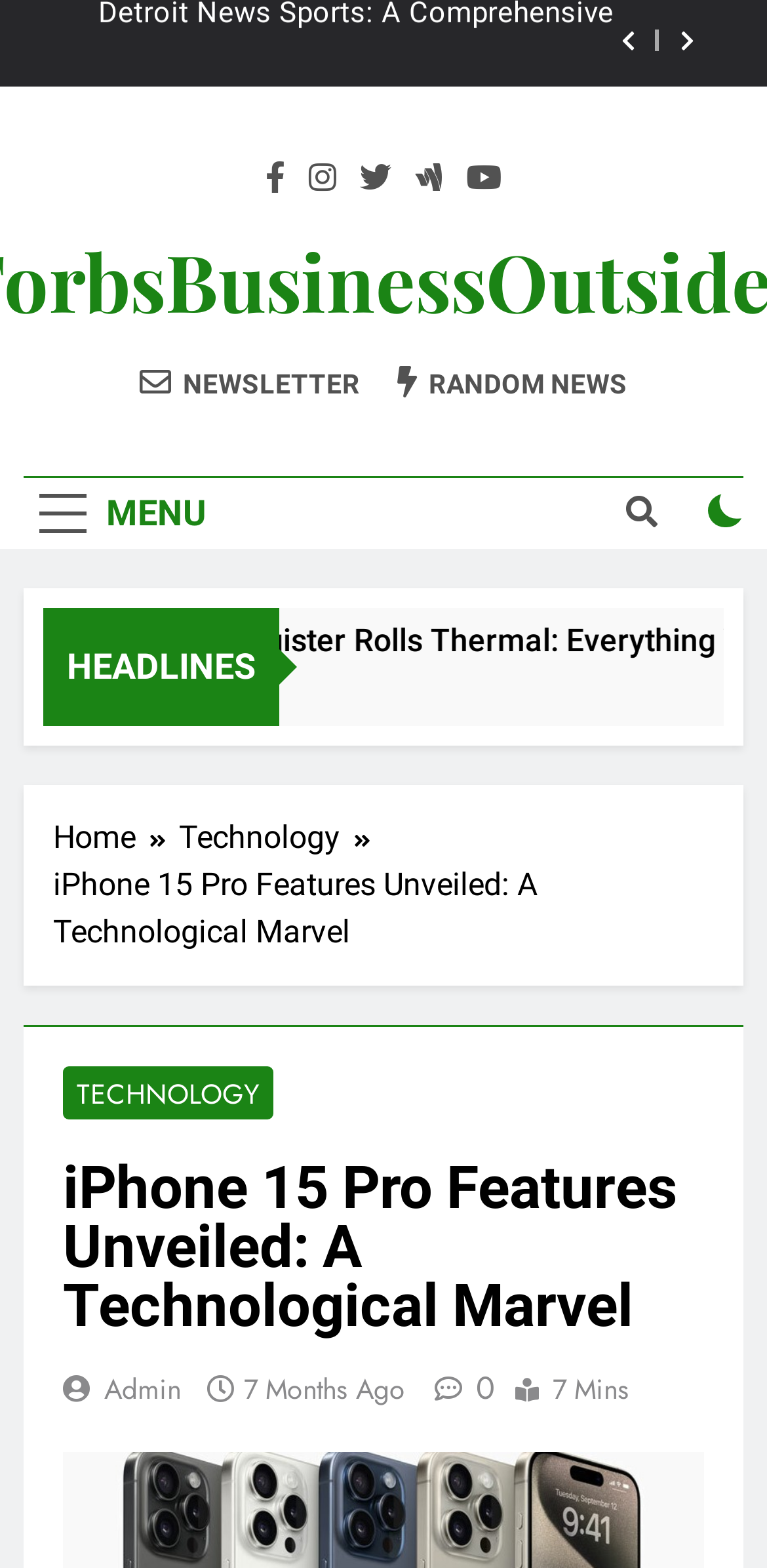What is the reading time of the article?
Relying on the image, give a concise answer in one word or a brief phrase.

7 Mins